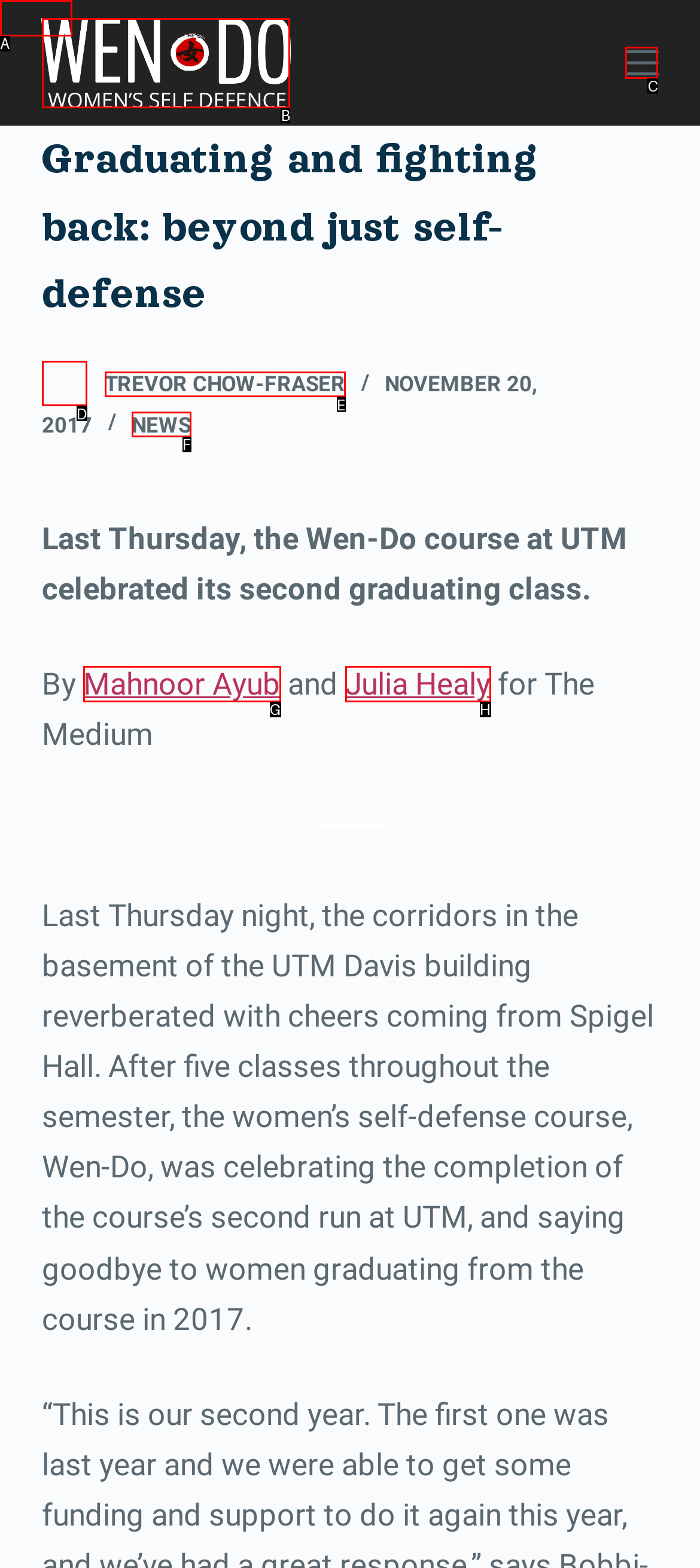Select the appropriate HTML element to click for the following task: Open the menu
Answer with the letter of the selected option from the given choices directly.

C